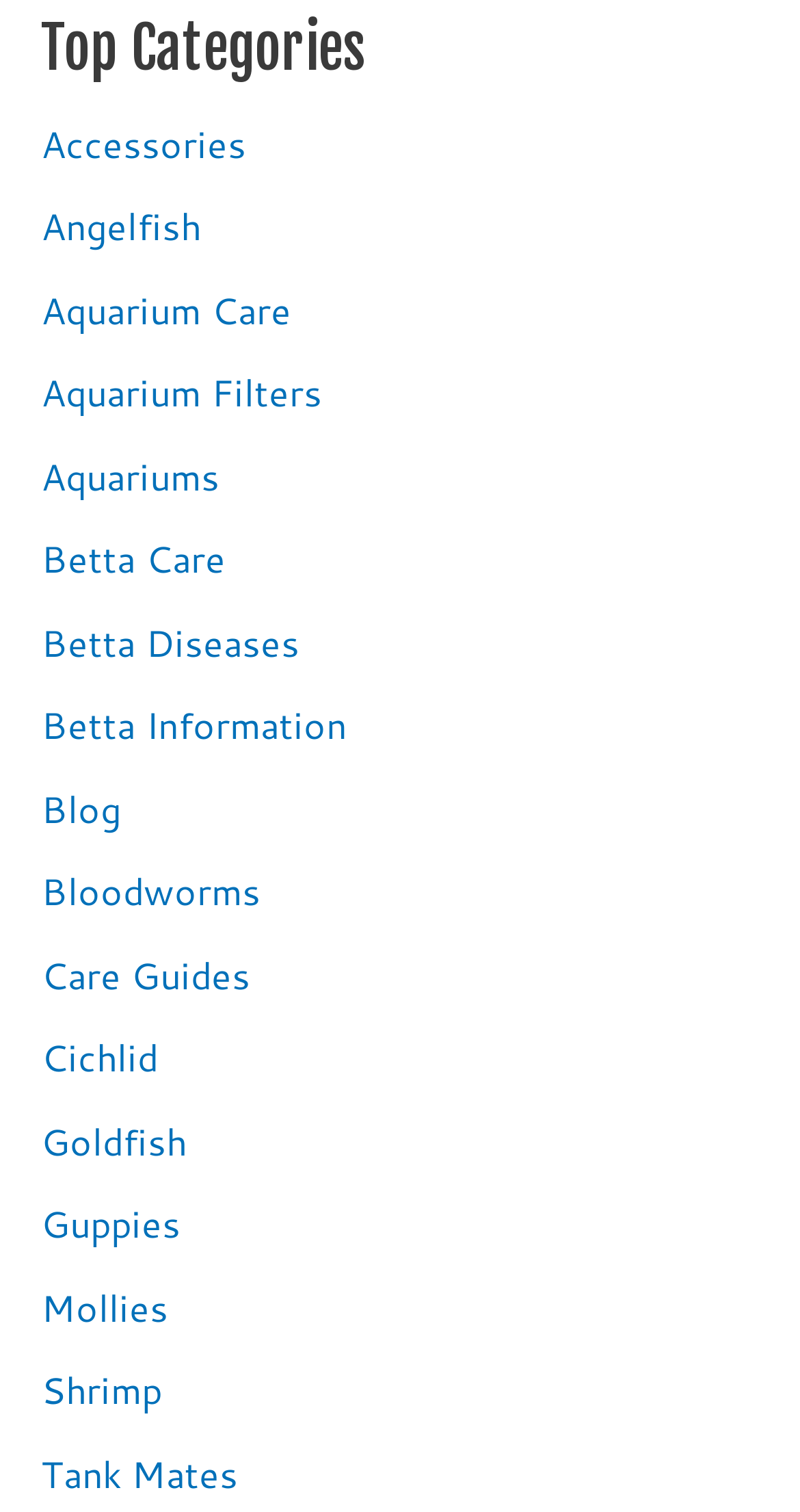Please specify the bounding box coordinates of the clickable region to carry out the following instruction: "go to Blog". The coordinates should be four float numbers between 0 and 1, in the format [left, top, right, bottom].

[0.051, 0.517, 0.151, 0.552]